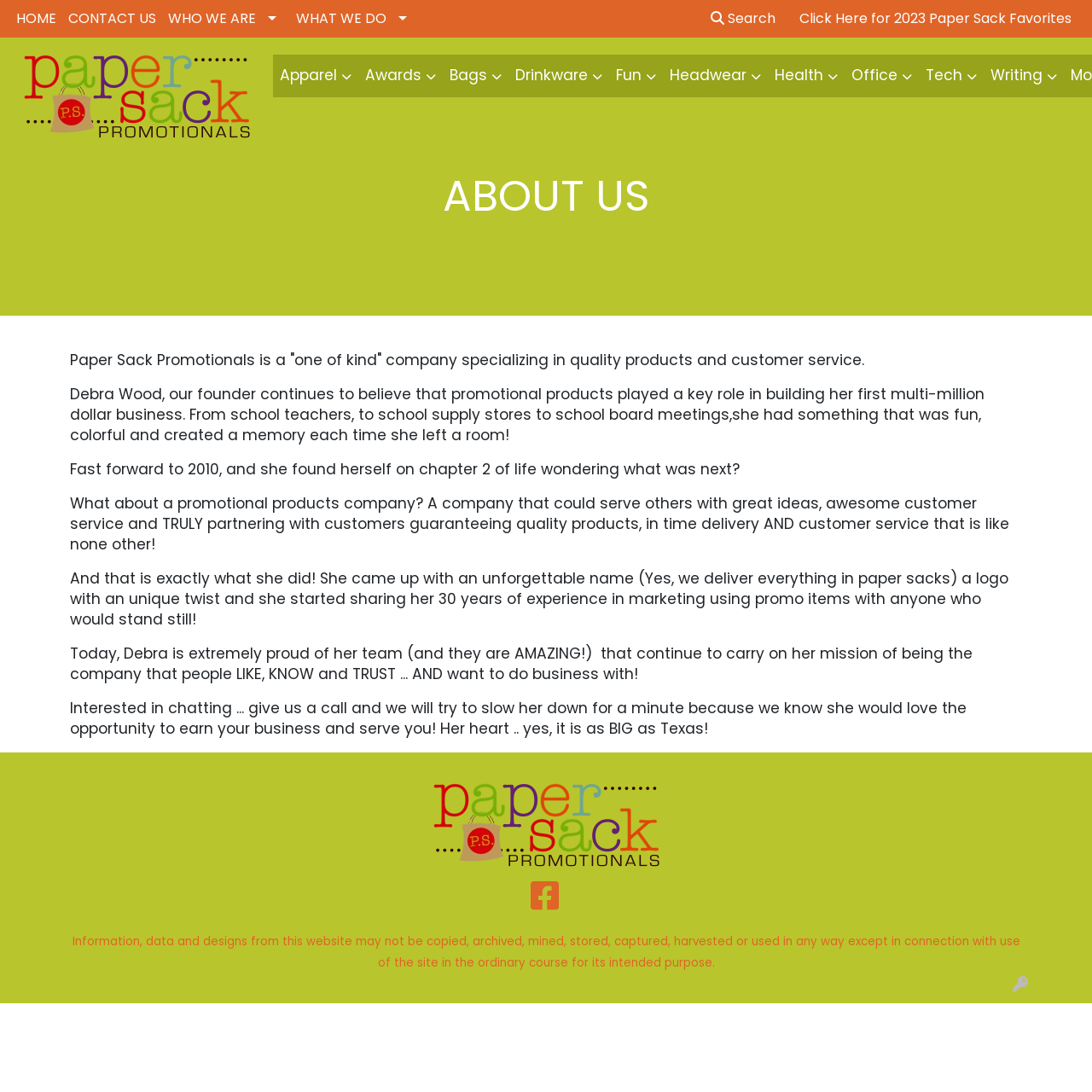Based on the image, provide a detailed response to the question:
How many categories of products are listed?

The categories of products are listed as links on the webpage, and they are: Apparel, Awards, Bags, Drinkware, Fun, Headwear, Health, Office, Tech, and Writing. There are 11 categories in total.